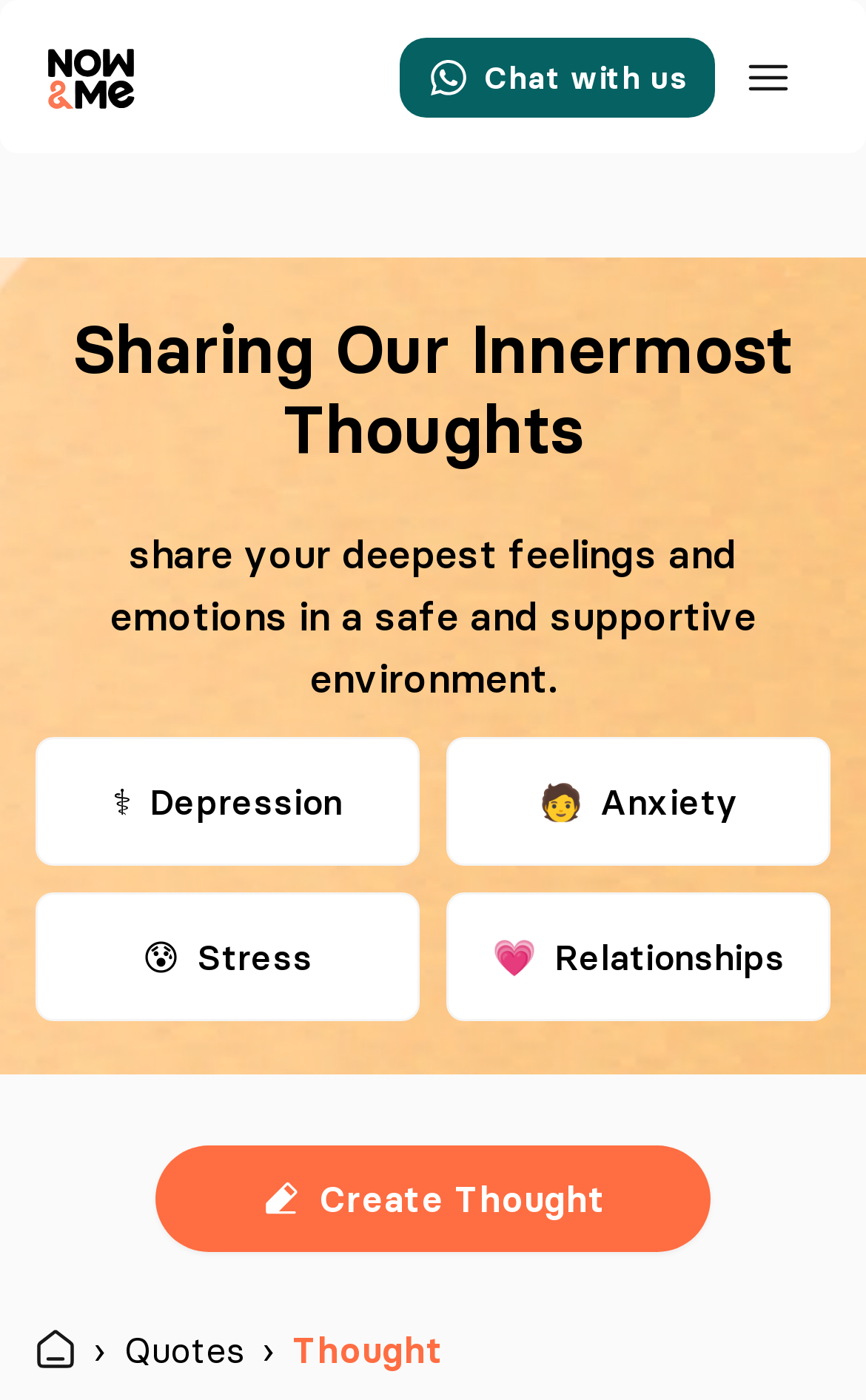Given the element description, predict the bounding box coordinates in the format (top-left x, top-left y, bottom-right x, bottom-right y). Make sure all values are between 0 and 1. Here is the element description: Chat with us

[0.444, 0.026, 0.826, 0.083]